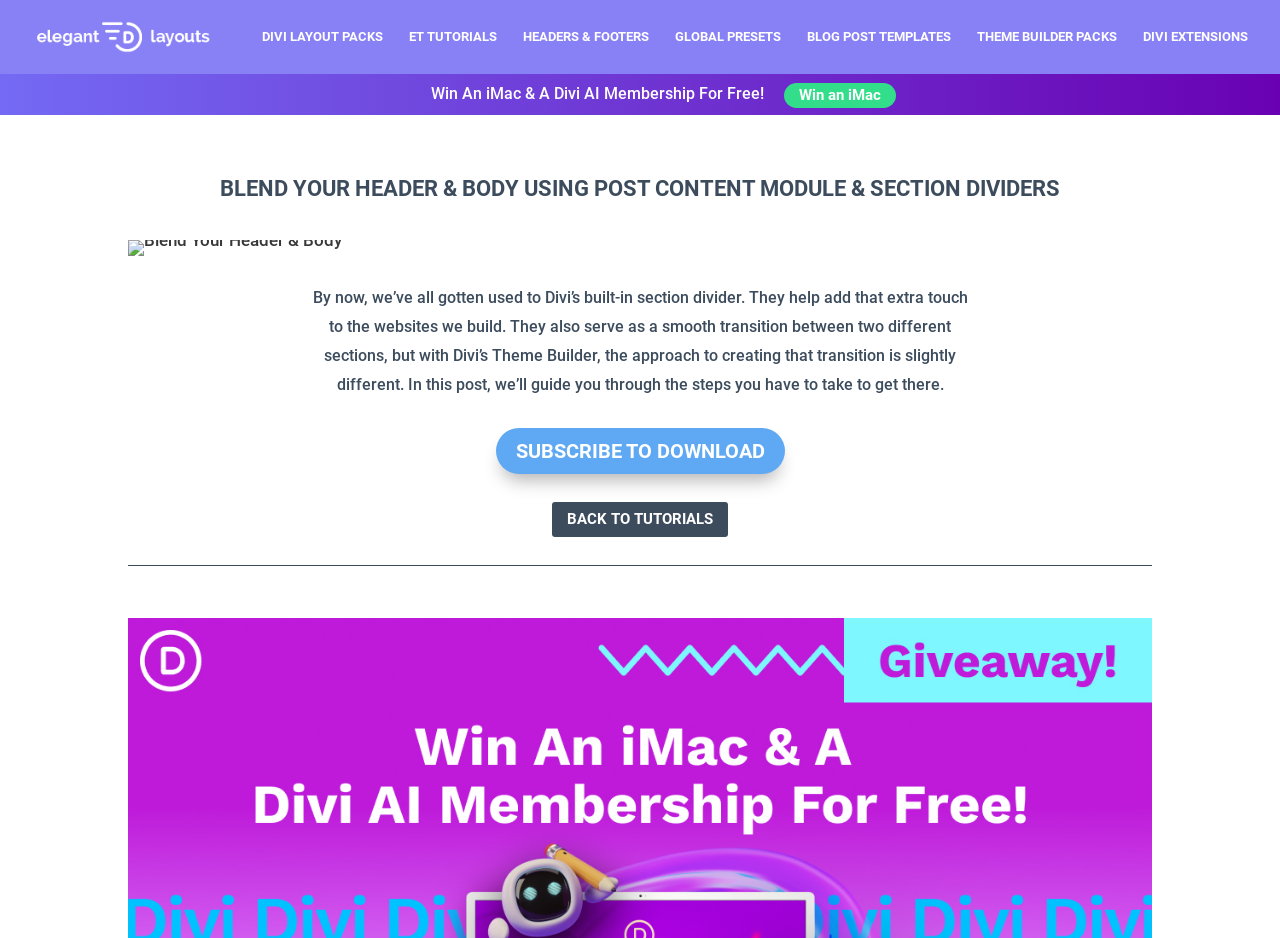Based on the element description alt="Elegant Divi Layouts", identify the bounding box of the UI element in the given webpage screenshot. The coordinates should be in the format (top-left x, top-left y, bottom-right x, bottom-right y) and must be between 0 and 1.

[0.027, 0.027, 0.183, 0.048]